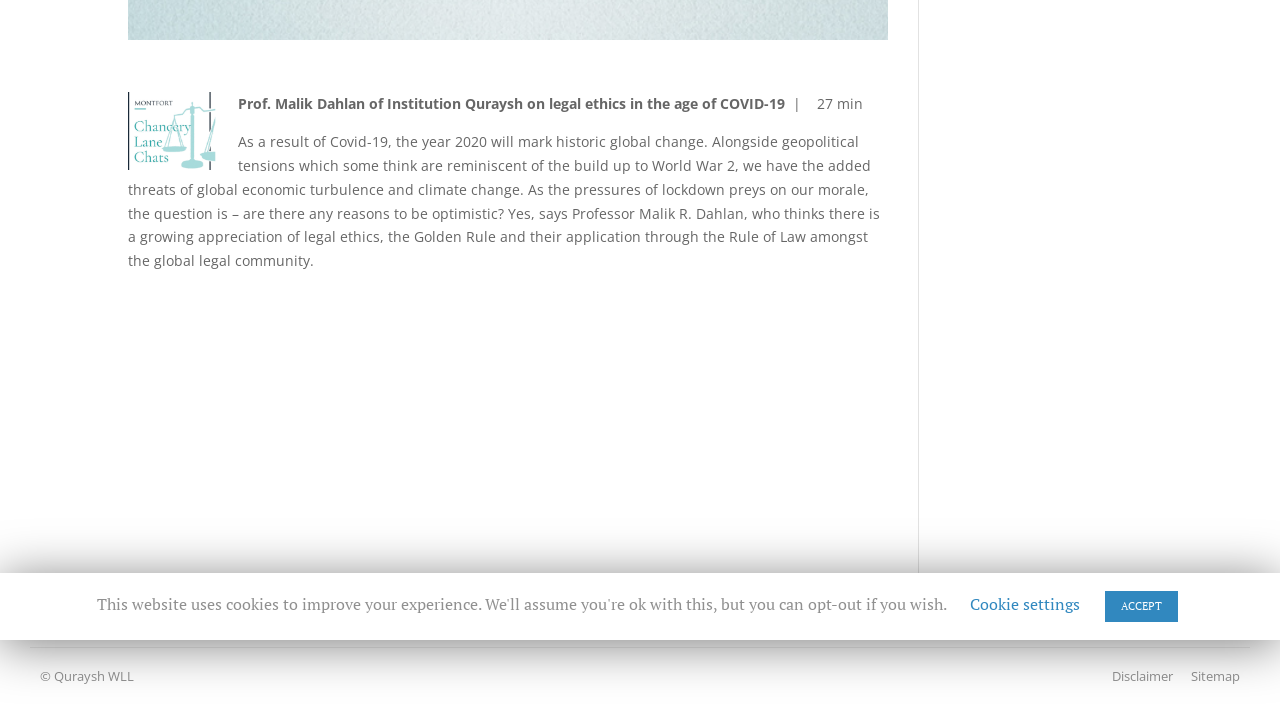Using the format (top-left x, top-left y, bottom-right x, bottom-right y), provide the bounding box coordinates for the described UI element. All values should be floating point numbers between 0 and 1: Sitemap

[0.93, 0.948, 0.969, 0.973]